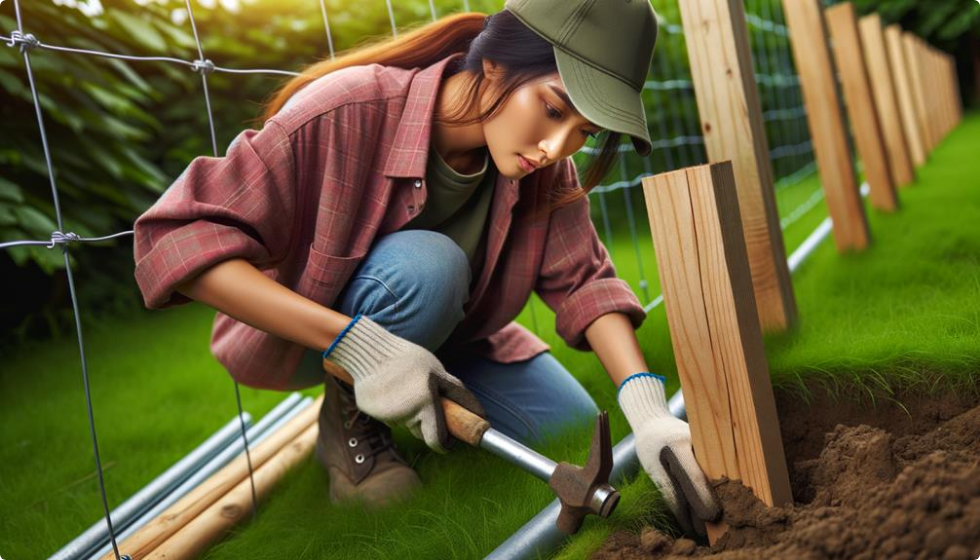What is the condition of the lawn in the image?
Look at the image and answer the question with a single word or phrase.

Lush green